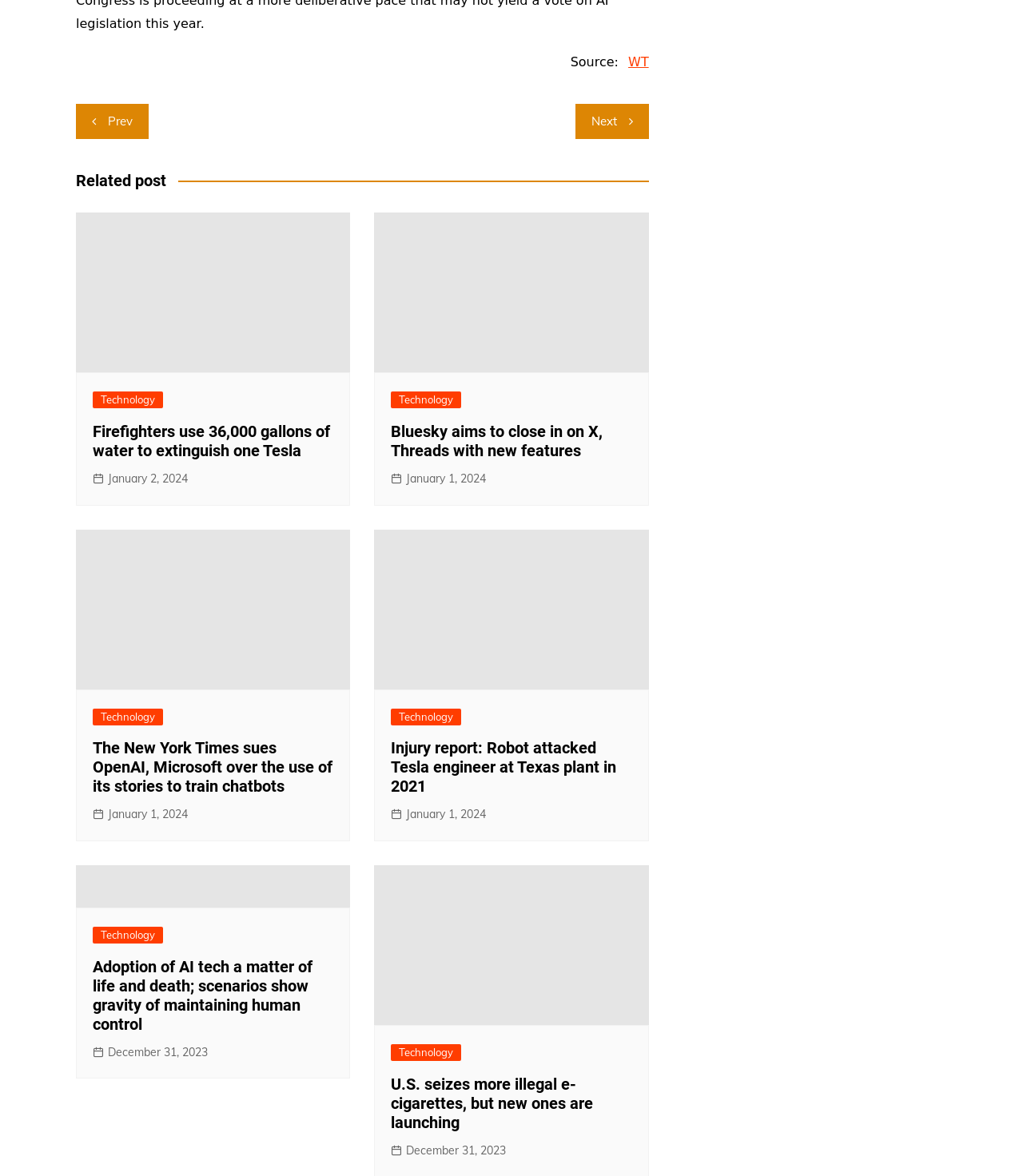What is the category of the post 'Firefighters use 36,000 gallons of water to extinguish one Tesla'?
Based on the visual details in the image, please answer the question thoroughly.

I found the link 'Firefighters use 36,000 gallons of water to extinguish one Tesla' and its corresponding category link 'Technology'.